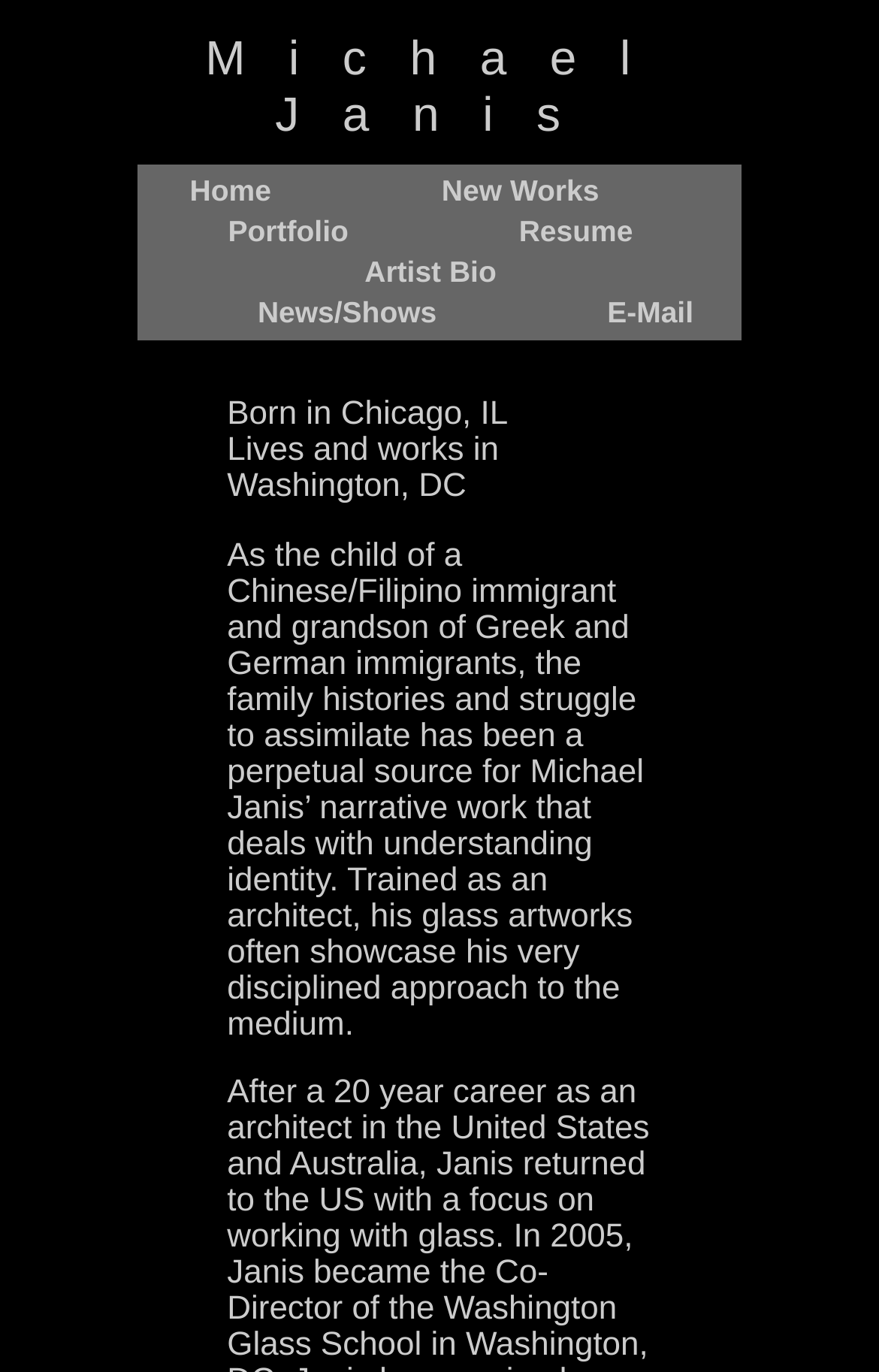What is the artist's background?
Using the image as a reference, give a one-word or short phrase answer.

Mixed heritage